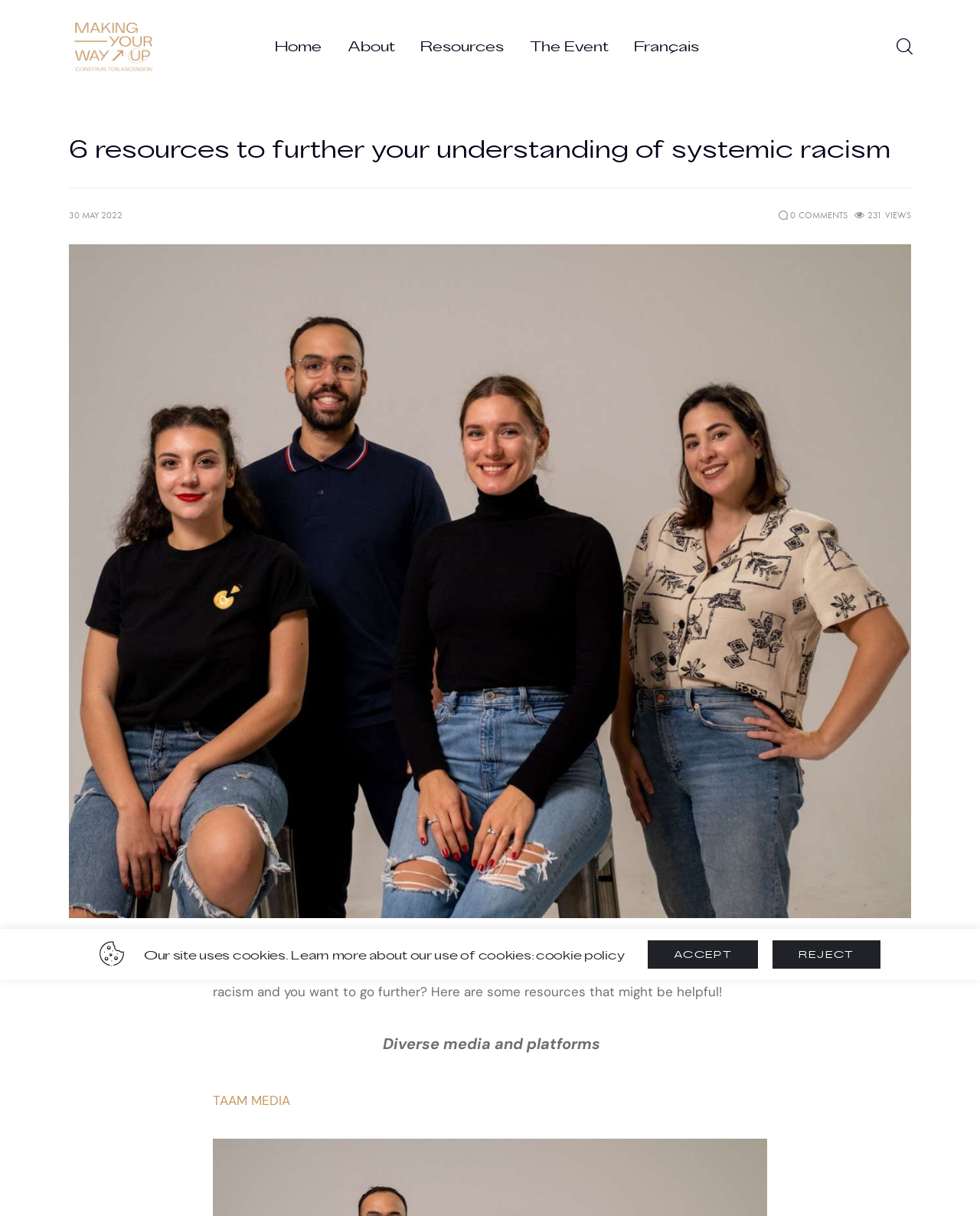Refer to the screenshot and answer the following question in detail:
What is the date of the post?

I determined the answer by looking at the StaticText element '30 MAY 2022' which suggests that it is the date of the post.